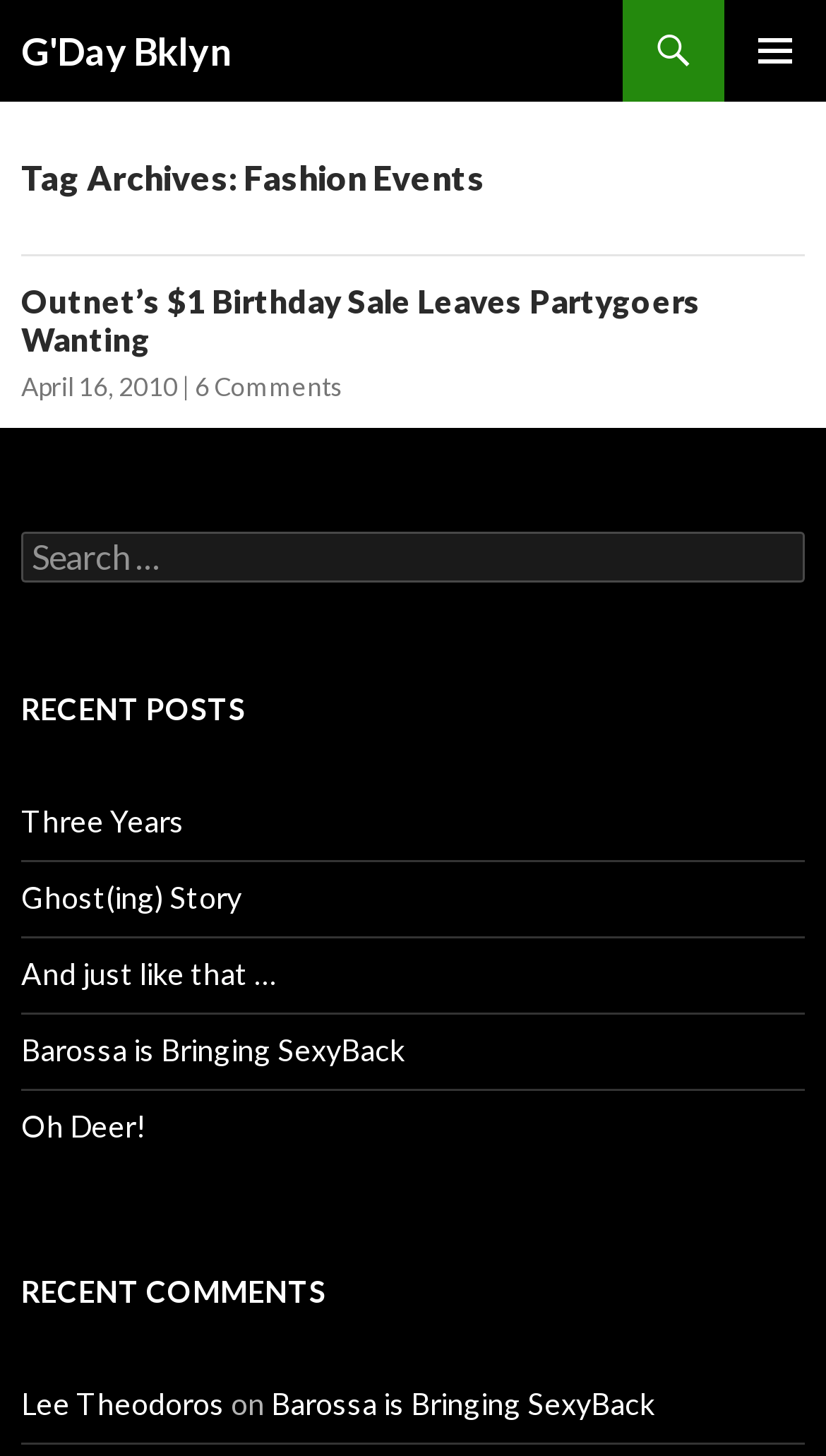Describe every aspect of the webpage in a detailed manner.

The webpage is about Fashion Events, specifically on the G'Day Bklyn platform. At the top, there is a heading "G'Day Bklyn" which is also a link. Next to it, on the right side, is a button labeled "PRIMARY MENU". Below the heading, there is a link "SKIP TO CONTENT".

The main content area is divided into several sections. The first section has a heading "Tag Archives: Fashion Events". Below it, there is an article with a heading "Outnet’s $1 Birthday Sale Leaves Partygoers Wanting", which is also a link. The article has a timestamp "April 16, 2010" and a link to "6 Comments".

Below the article, there is a search bar with a label "Search for:". The search bar spans across the entire width of the main content area.

Following the search bar, there is a section with a heading "RECENT POSTS". This section contains five links to different posts, including "Three Years", "Ghost(ing) Story", "And just like that …", "Barossa is Bringing SexyBack", and "Oh Deer!".

The last section has a heading "RECENT COMMENTS". It contains a link to a comment by "Lee Theodoros" on the post "Barossa is Bringing SexyBack".